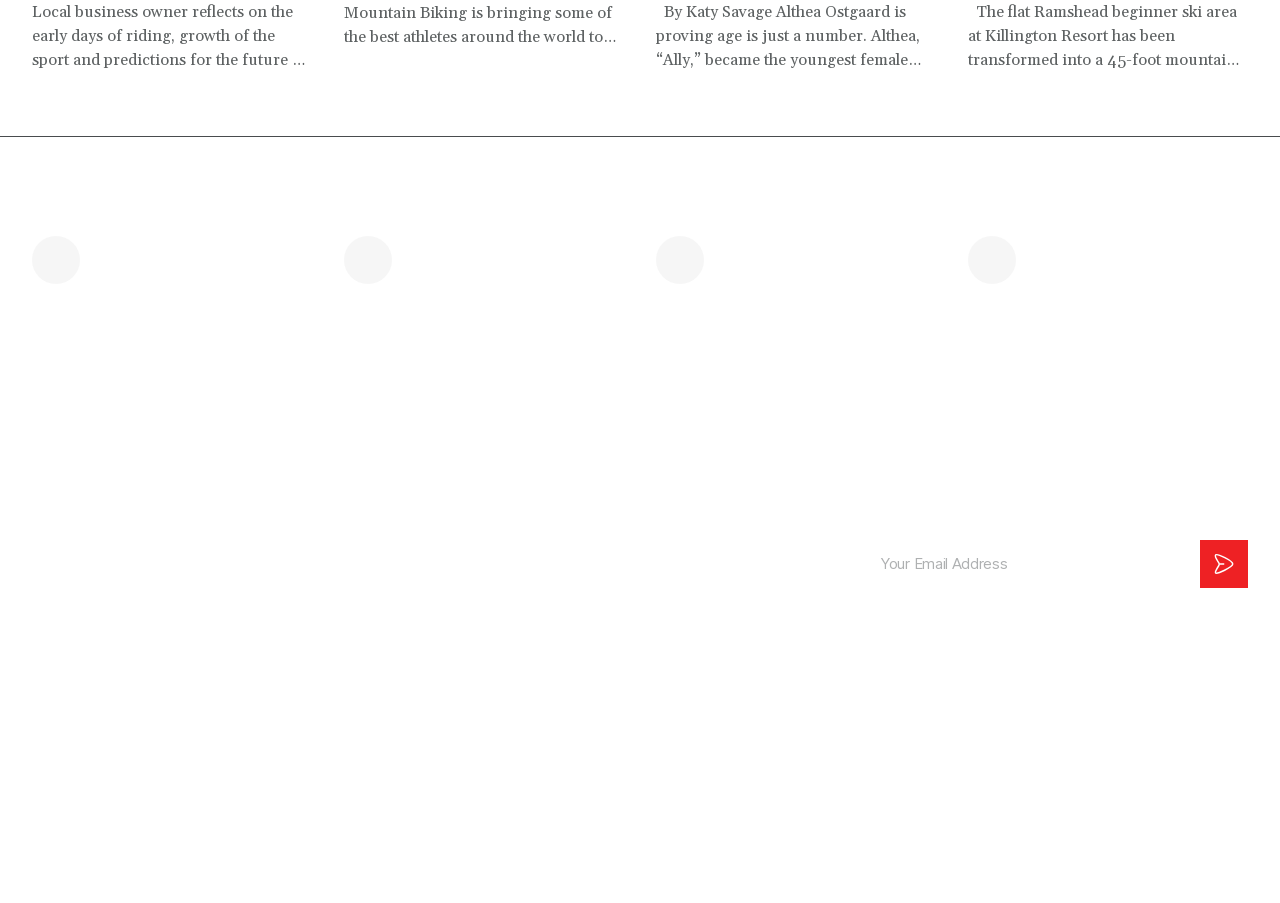Find the bounding box coordinates of the element's region that should be clicked in order to follow the given instruction: "Visit the location". The coordinates should consist of four float numbers between 0 and 1, i.e., [left, top, right, bottom].

[0.025, 0.262, 0.244, 0.315]